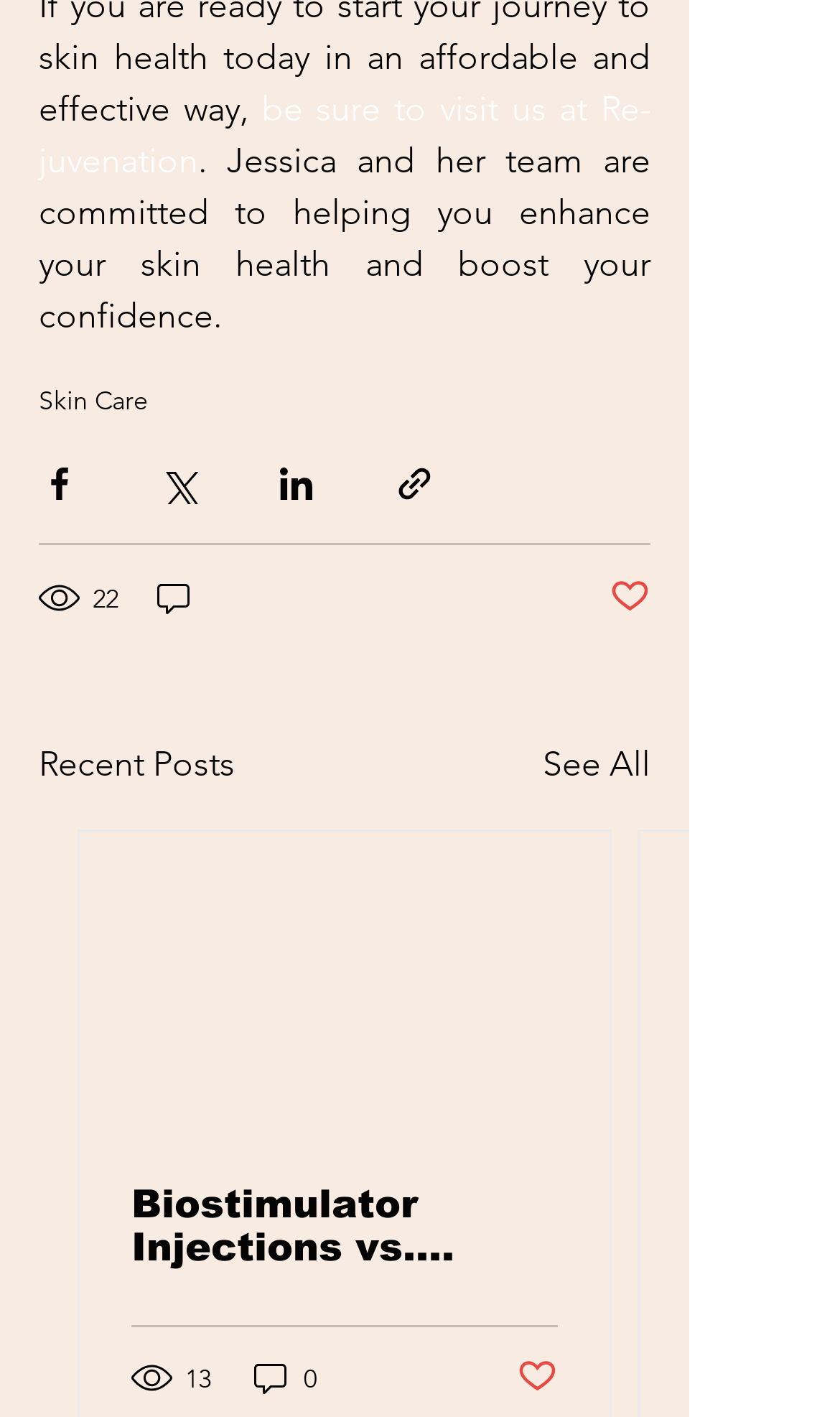Reply to the question with a single word or phrase:
What is the name of the skin care professional?

Jessica